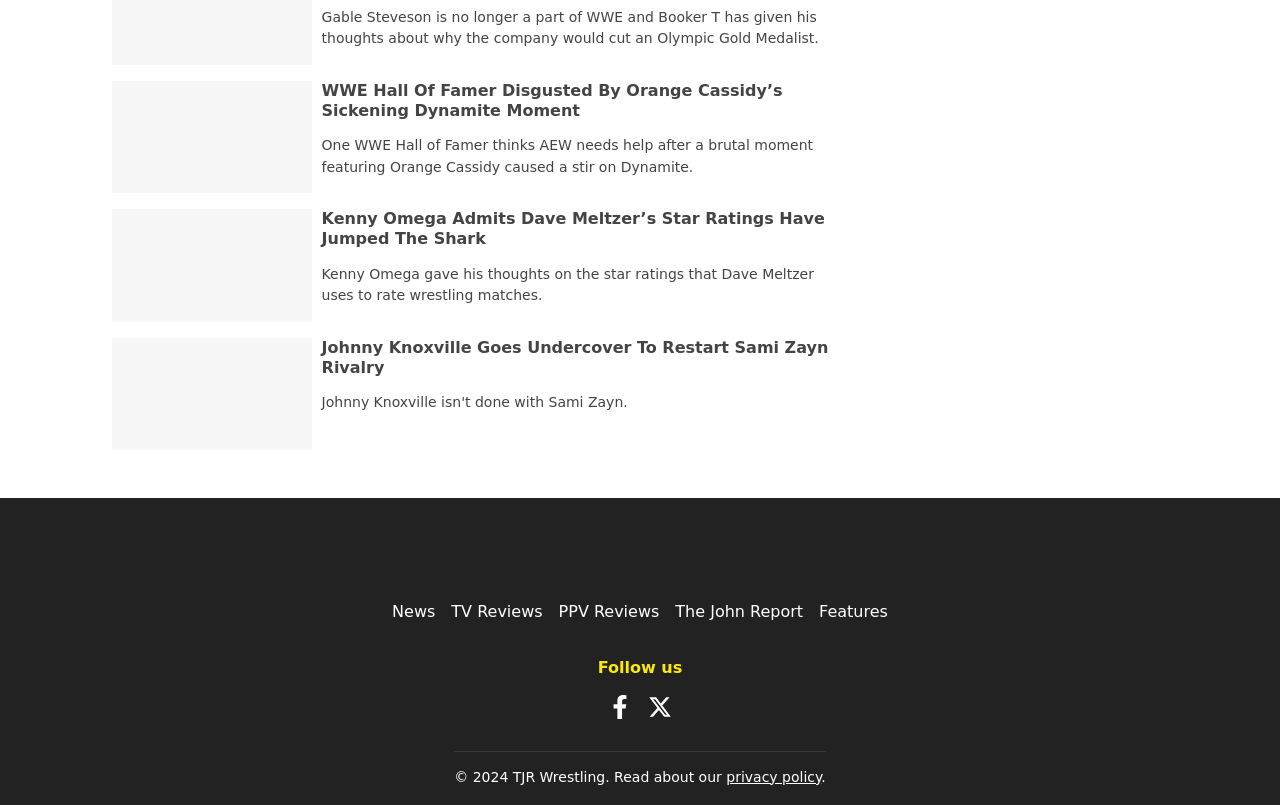Determine the bounding box for the UI element that matches this description: "The John Report".

[0.528, 0.747, 0.627, 0.771]